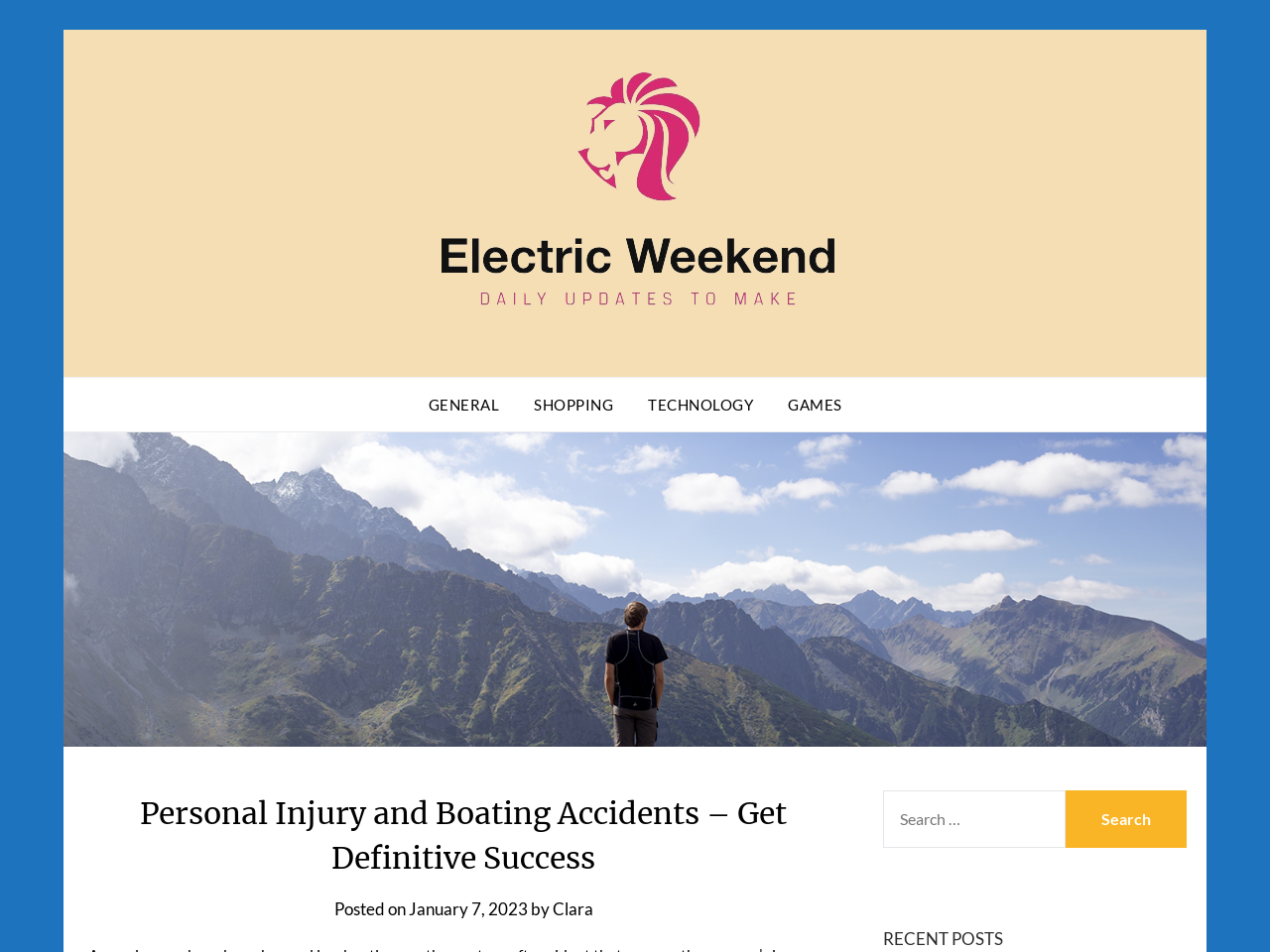Provide the bounding box coordinates of the HTML element this sentence describes: "January 7, 2023January 12, 2023". The bounding box coordinates consist of four float numbers between 0 and 1, i.e., [left, top, right, bottom].

[0.322, 0.944, 0.415, 0.966]